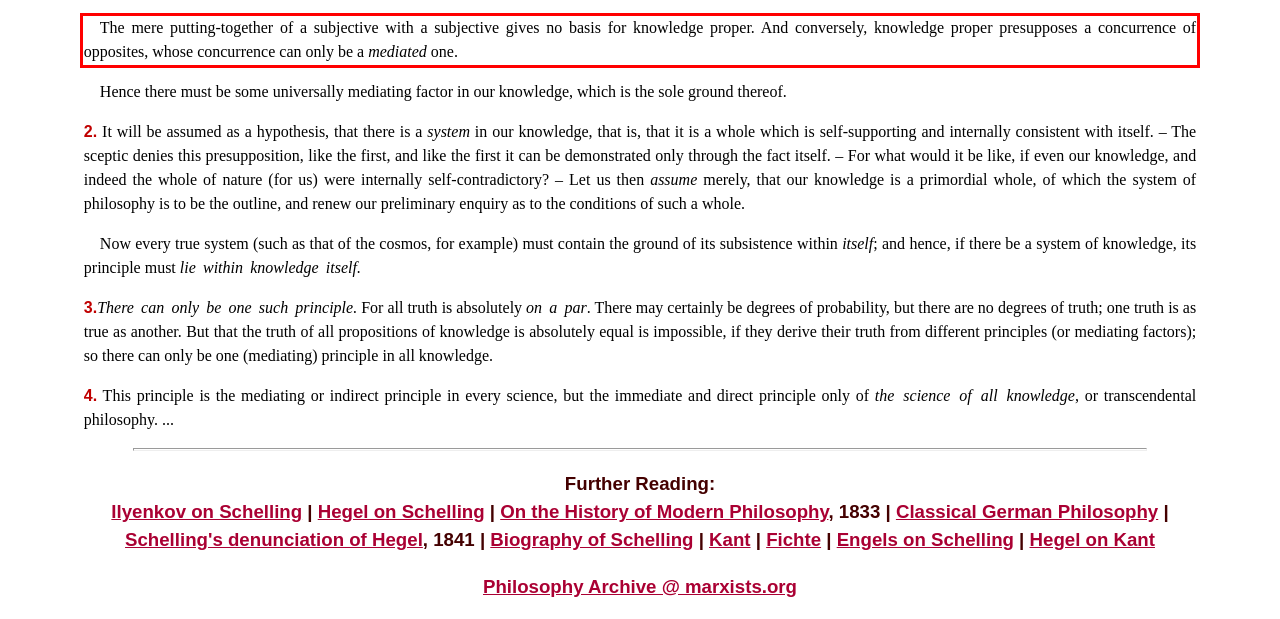Examine the webpage screenshot and use OCR to recognize and output the text within the red bounding box.

The mere putting-together of a subjective with a subjective gives no basis for knowledge proper. And conversely, knowledge proper presupposes a concurrence of opposites, whose concurrence can only be a mediated one.